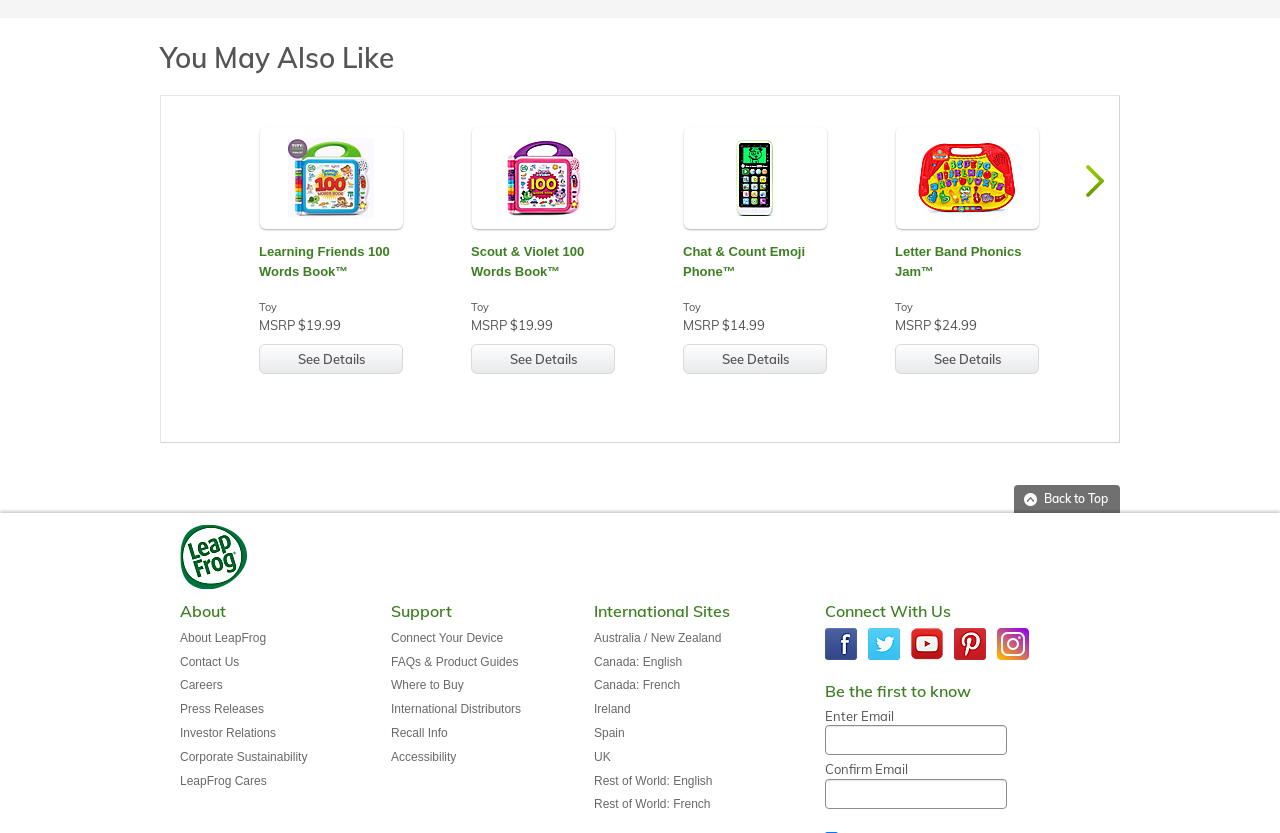Can you specify the bounding box coordinates for the region that should be clicked to fulfill this instruction: "Enter email address".

[0.644, 0.871, 0.786, 0.907]